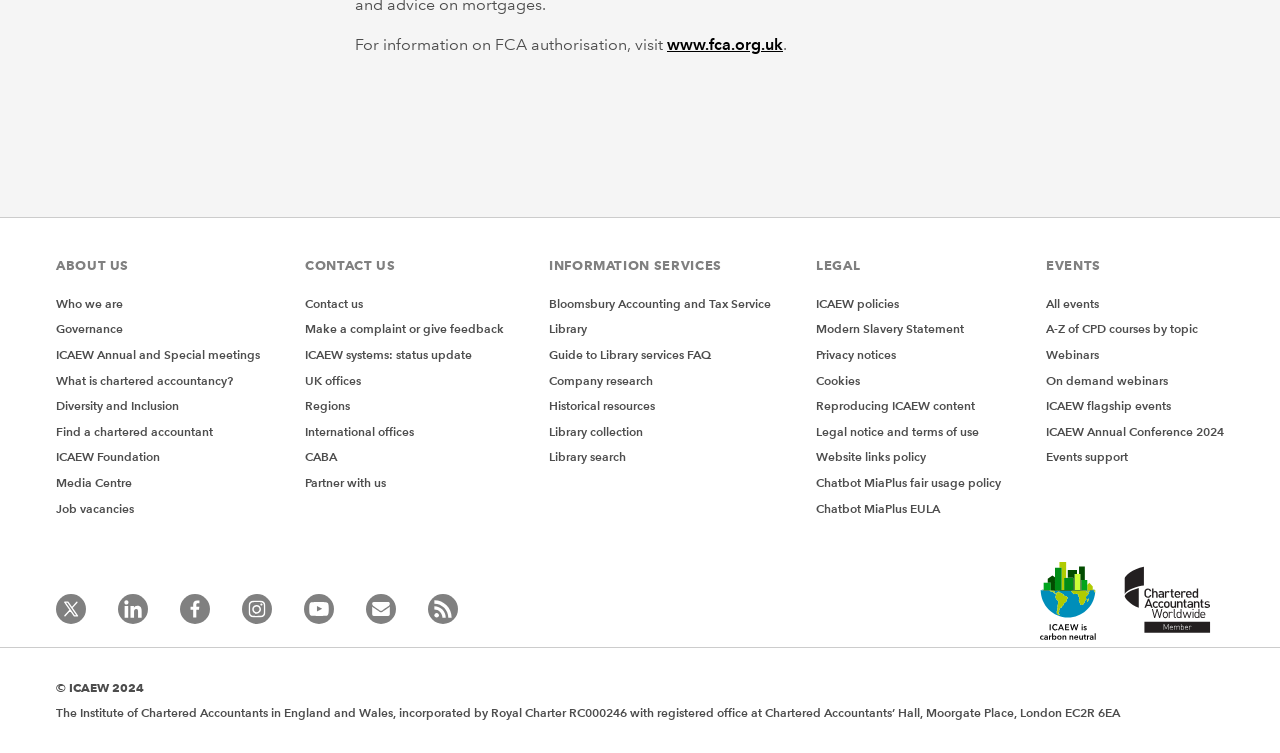What social media platforms can users follow the organization on?
Provide a concise answer using a single word or phrase based on the image.

Twitter, LinkedIn, Facebook, Instagram, YouTube